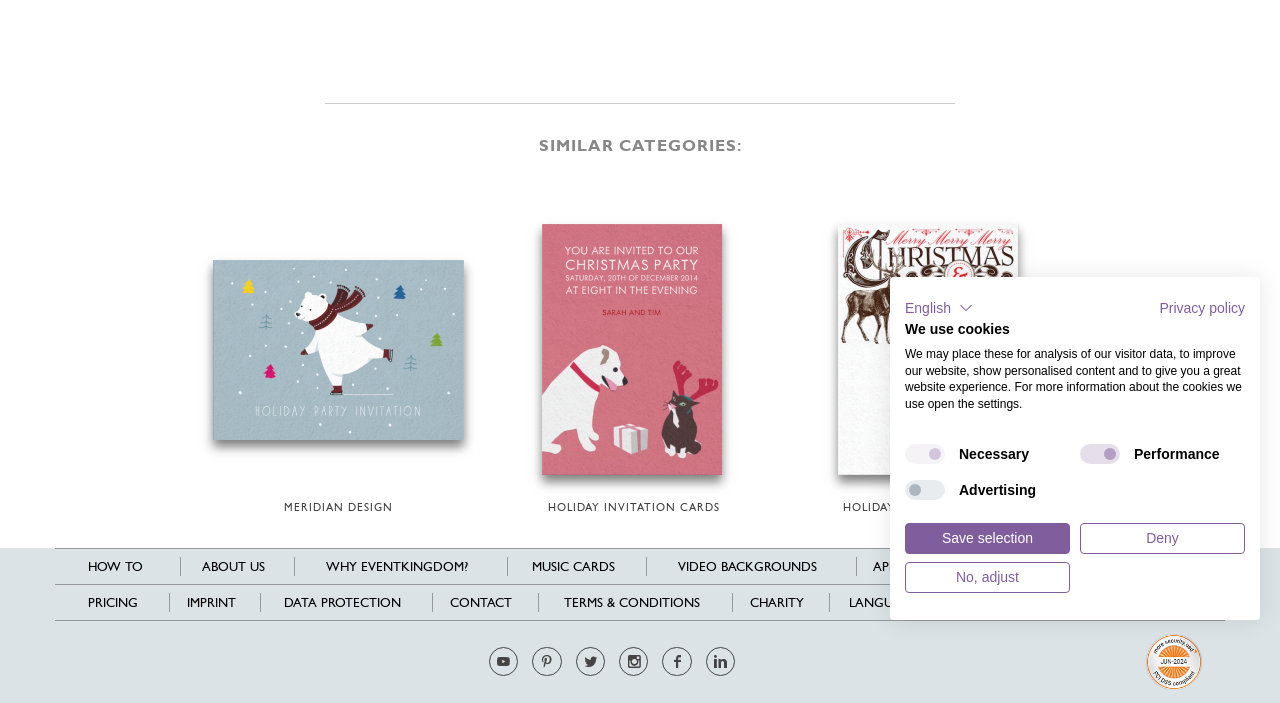Using the provided description Privacy policy, find the bounding box coordinates for the UI element. Provide the coordinates in (top-left x, top-left y, bottom-right x, bottom-right y) format, ensuring all values are between 0 and 1.

[0.906, 0.426, 0.973, 0.449]